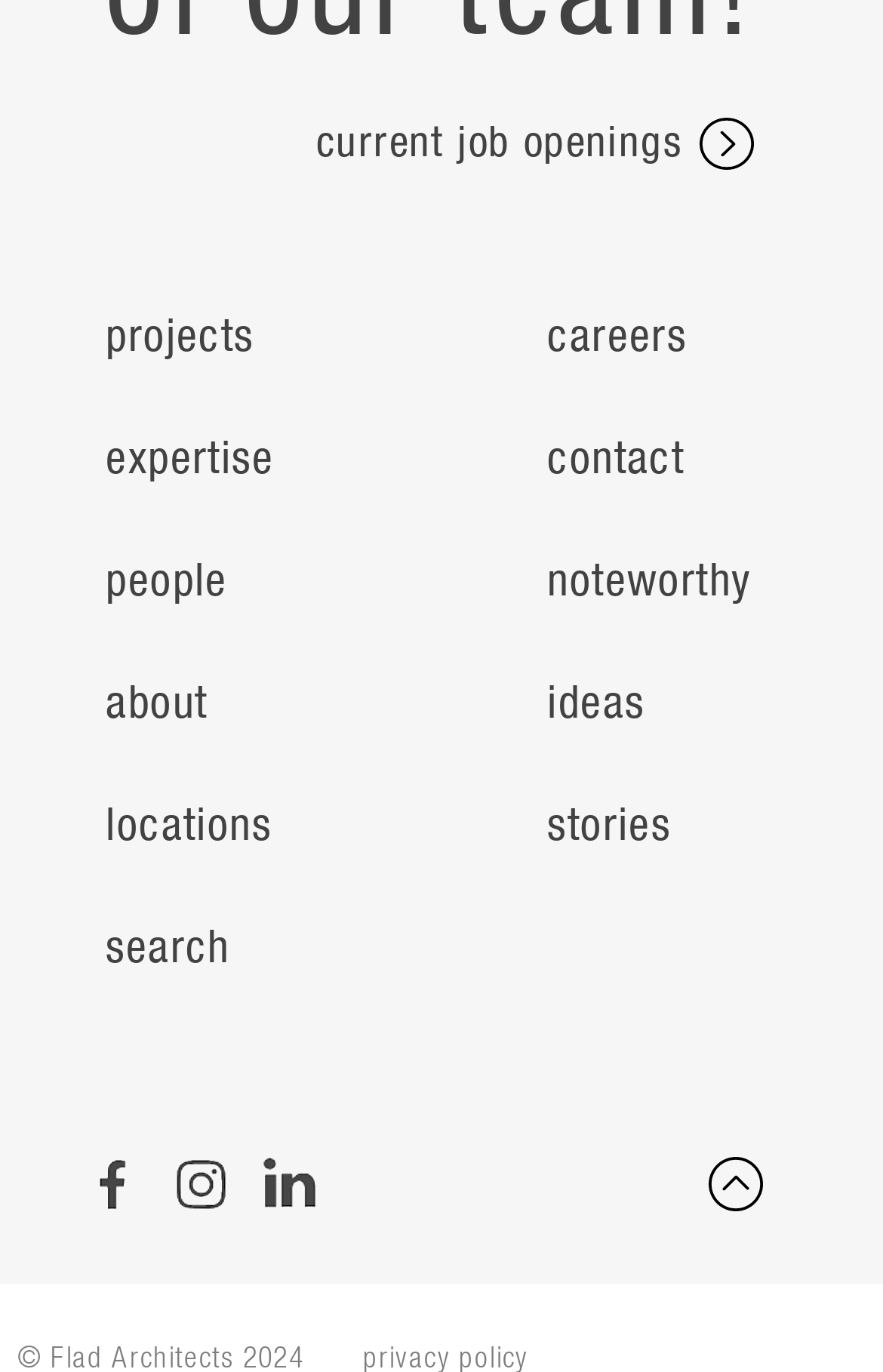How many columns of links are there?
Based on the screenshot, provide a one-word or short-phrase response.

2